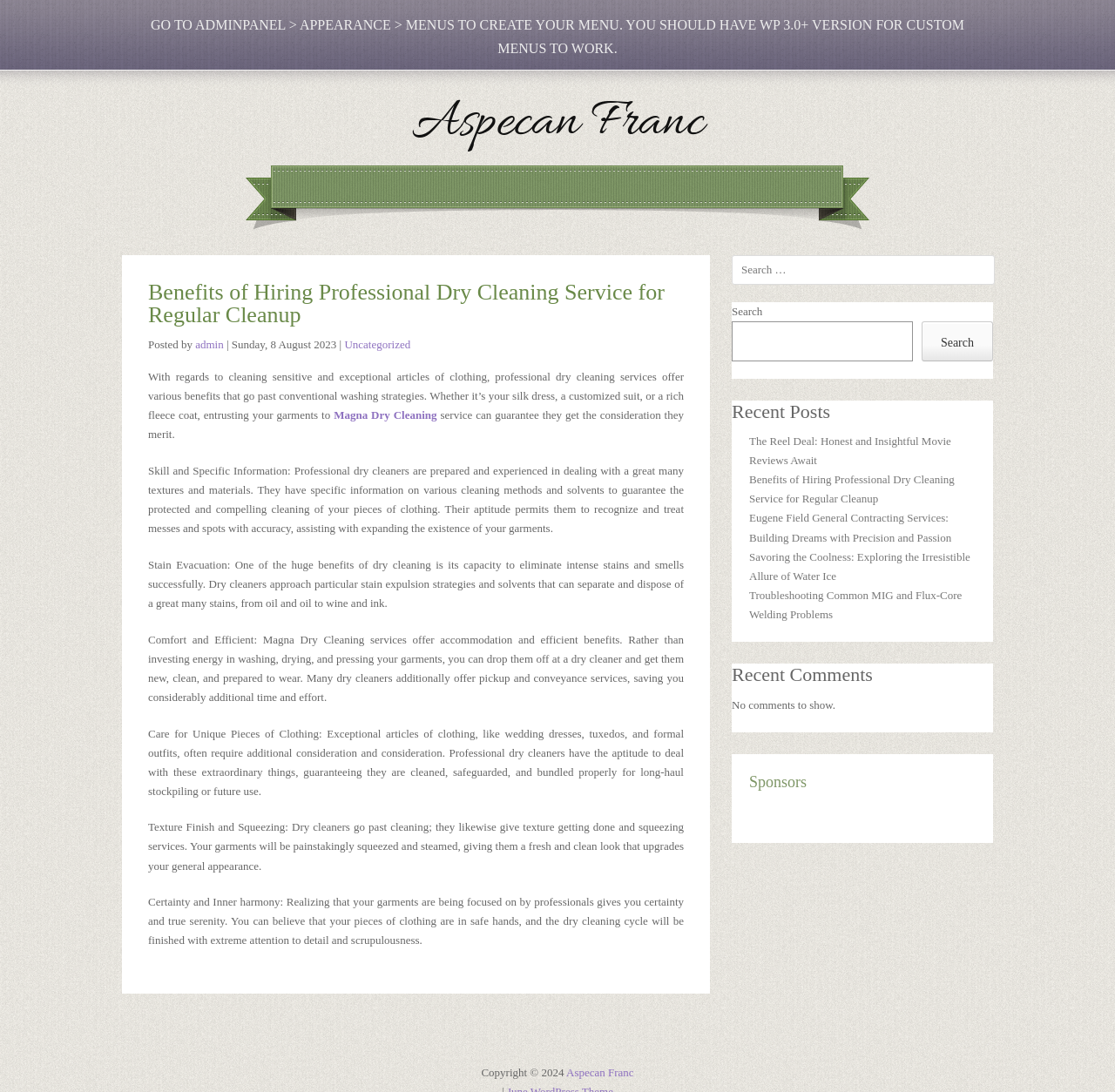Please provide a detailed answer to the question below by examining the image:
What is the name of the dry cleaning service mentioned?

The webpage mentions Magna Dry Cleaning as a specific dry cleaning service that can guarantee the proper care of garments. This is evident from the link 'Magna Dry Cleaning' in the webpage content.